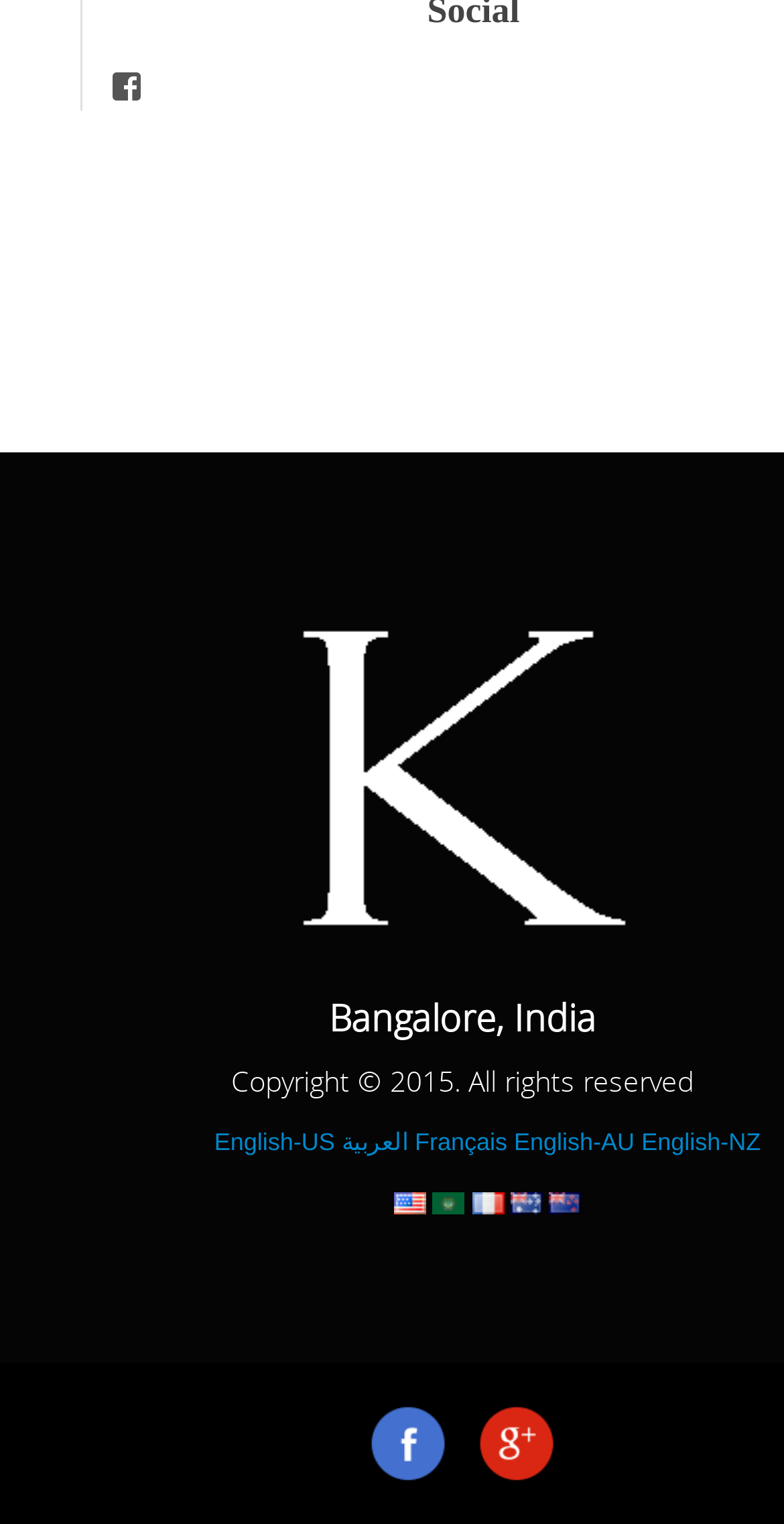What is the profile link related to?
Look at the screenshot and respond with one word or a short phrase.

Facebook